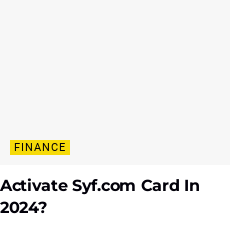Break down the image and describe every detail you can observe.

The image features a prominent heading that reads "Activate Syf.com Card In 2024?" indicating a focus on card activation for the Syf.com platform in the upcoming year. Below this heading, there is a yellow label titled "FINANCE," highlighting the related financial context. This suggests the content is likely aimed at individuals seeking to activate their Syf.com card, possibly providing guidance or resources relevant to the process. The clean design emphasizes clarity, inviting users to explore options for managing their finances efficiently in 2024.